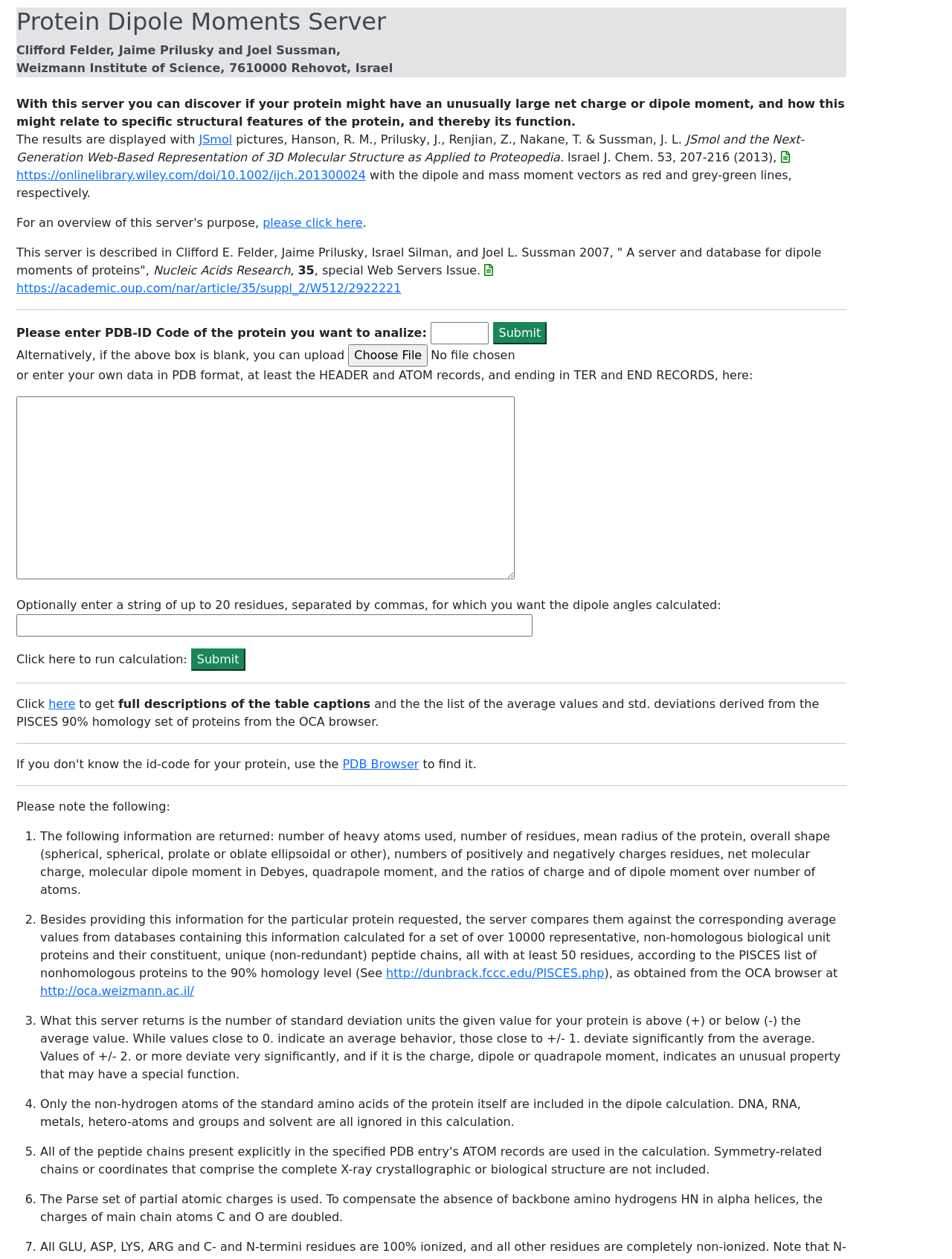Kindly determine the bounding box coordinates for the clickable area to achieve the given instruction: "Click here to run calculation".

[0.201, 0.515, 0.257, 0.533]